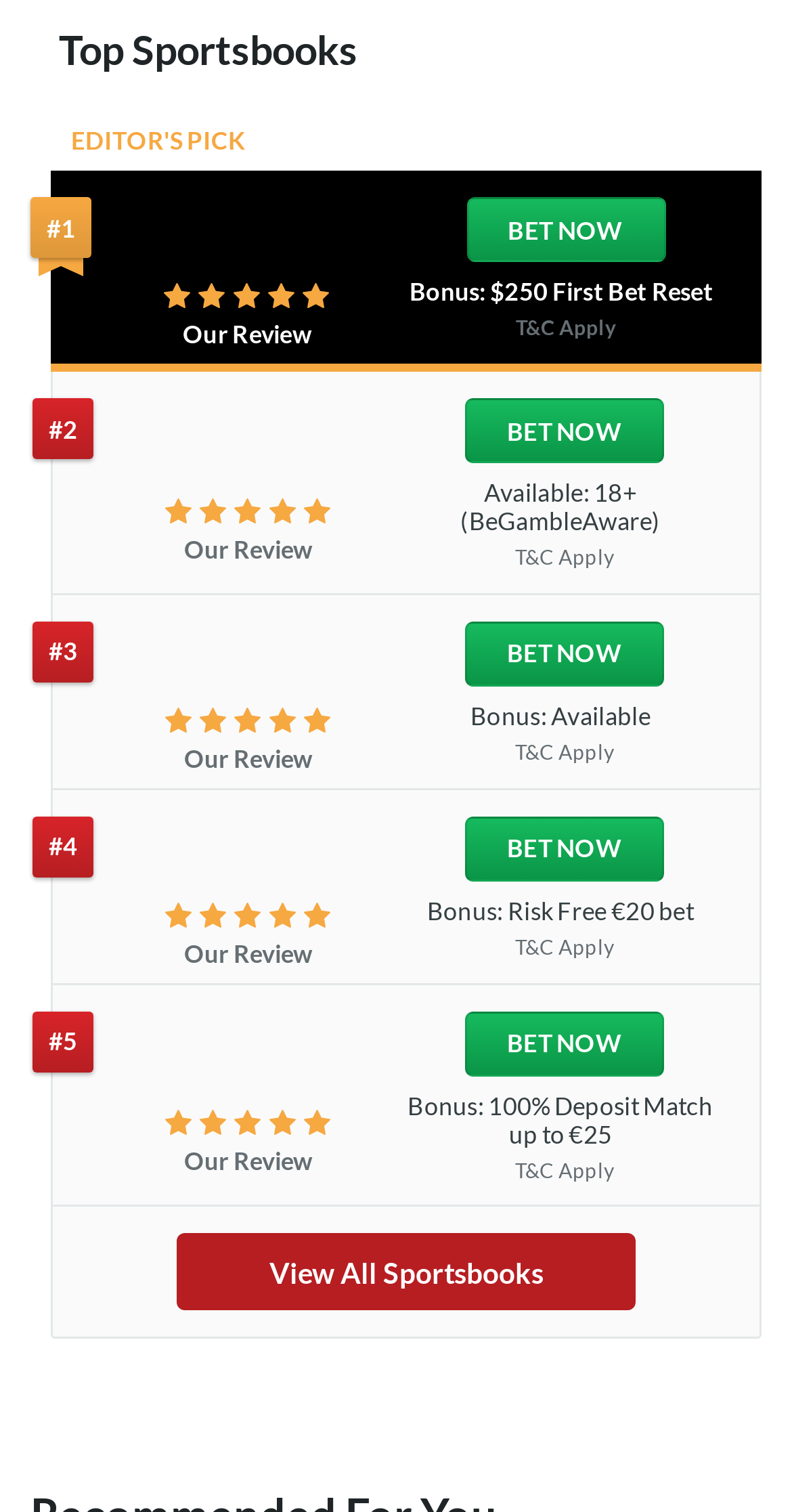Please identify the bounding box coordinates for the region that you need to click to follow this instruction: "Click on the Betway Logo".

[0.203, 0.13, 0.421, 0.168]